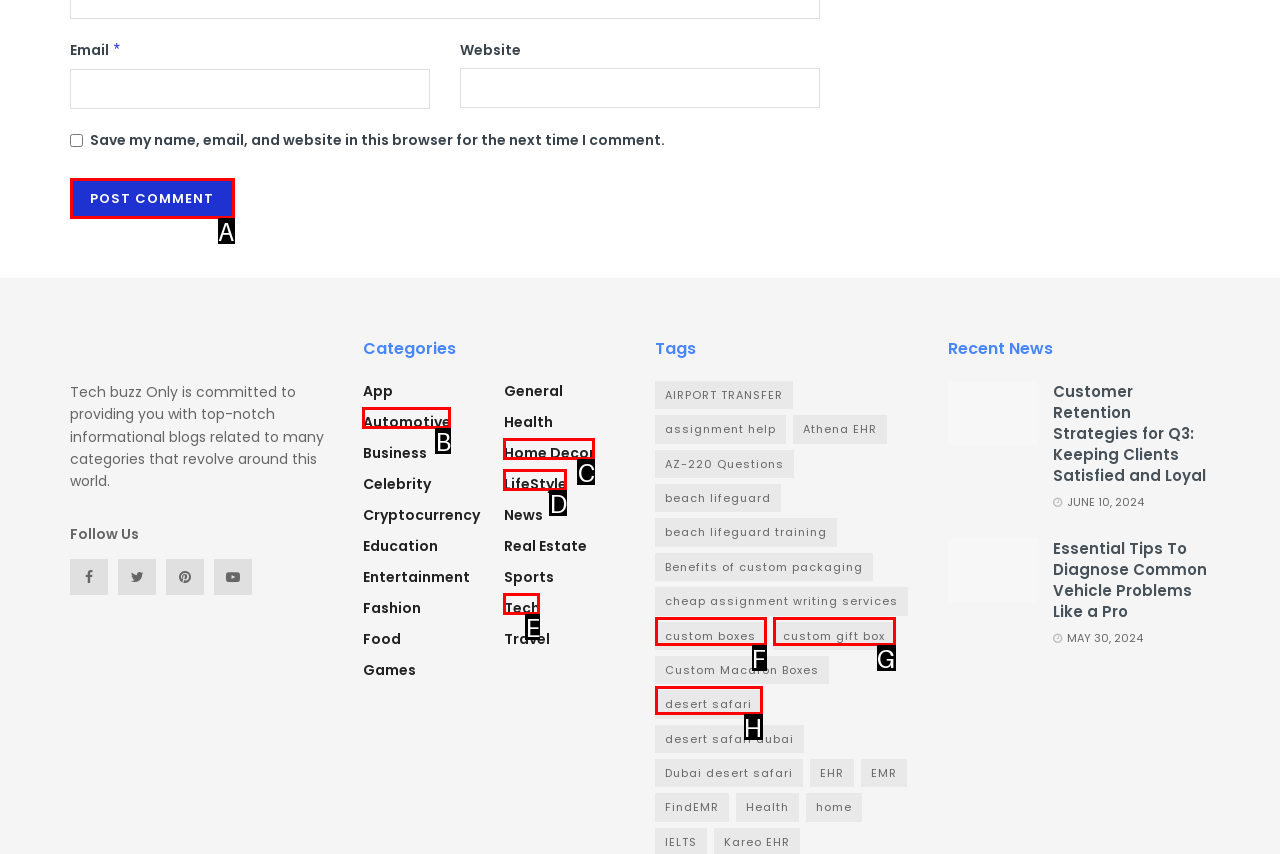Tell me the correct option to click for this task: Click on the 'Post Comment' button
Write down the option's letter from the given choices.

A